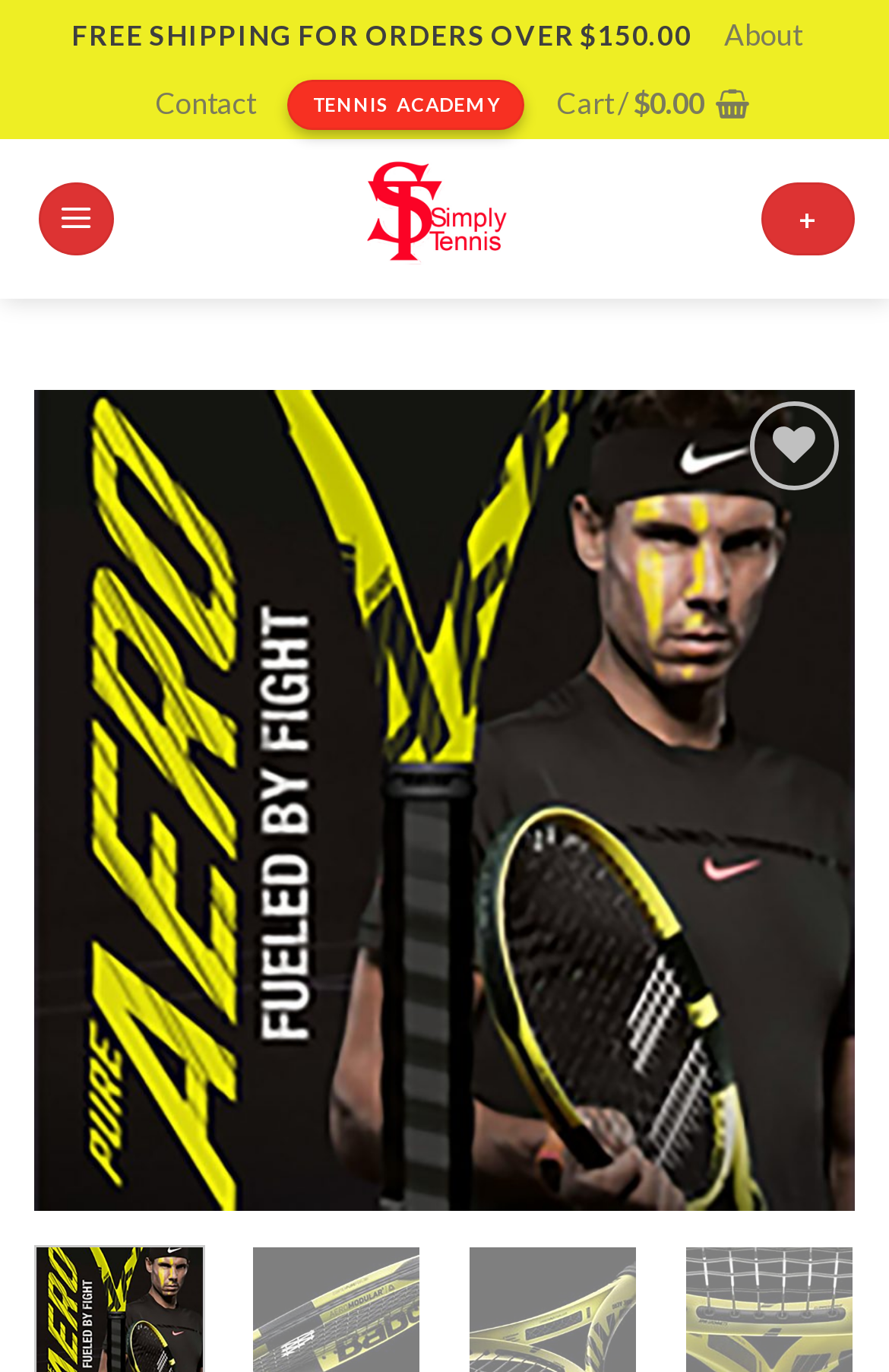Pinpoint the bounding box coordinates of the clickable element to carry out the following instruction: "Add to Wishlist."

[0.803, 0.374, 0.936, 0.437]